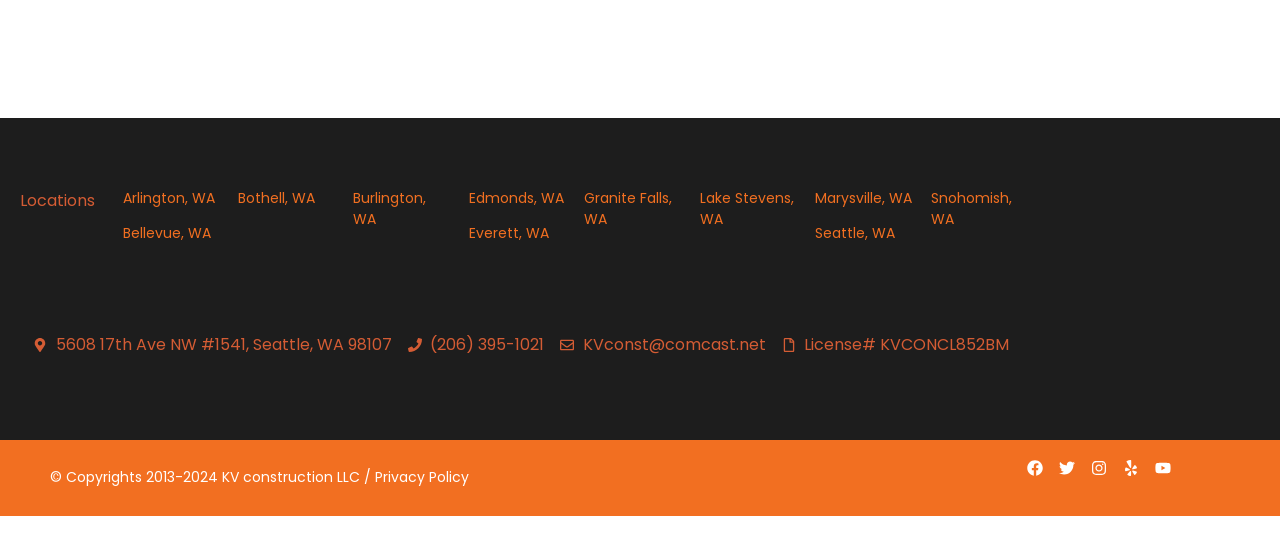Answer the question below using just one word or a short phrase: 
How many social media links are there?

5